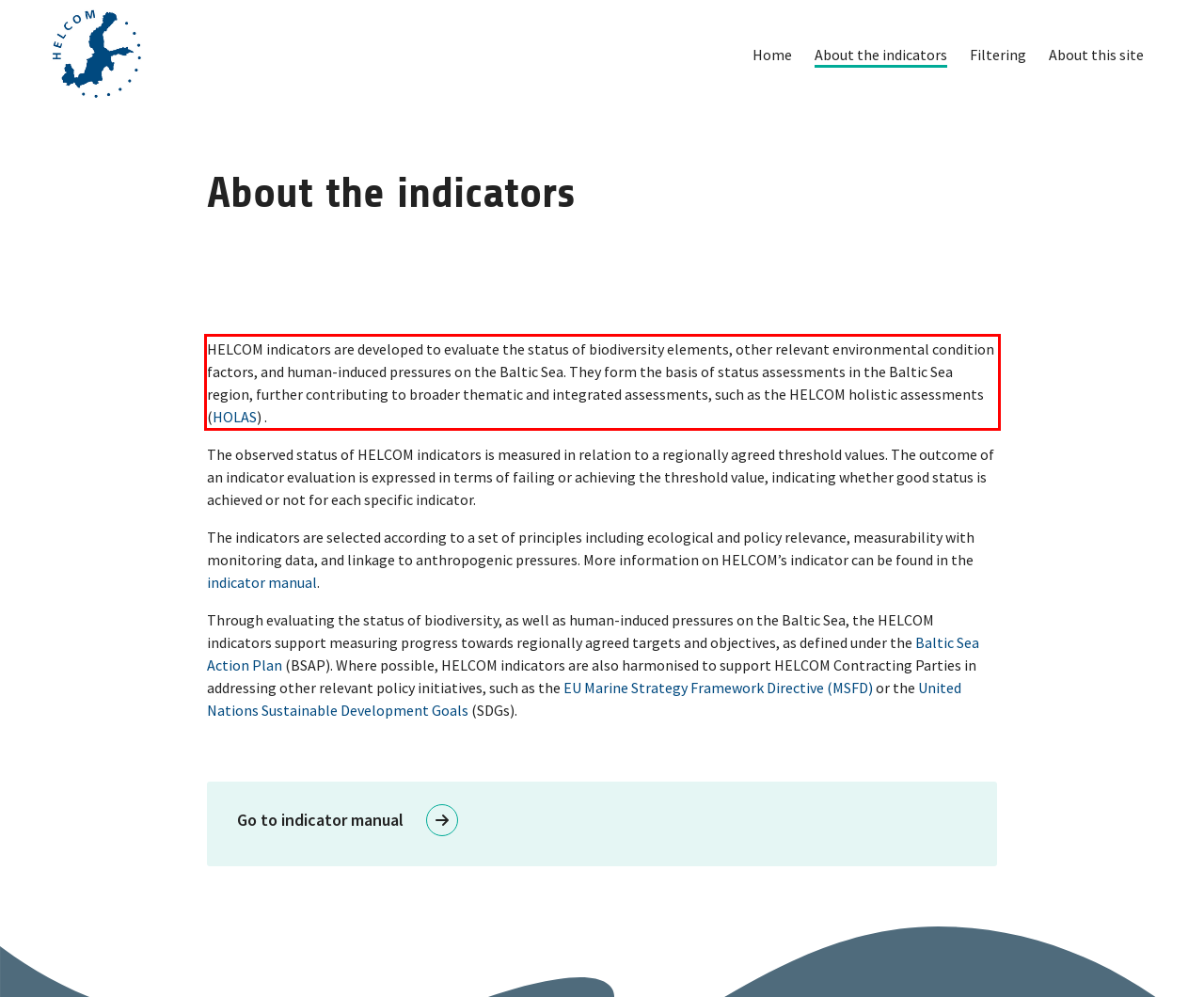Identify and extract the text within the red rectangle in the screenshot of the webpage.

HELCOM indicators are developed to evaluate the status of biodiversity elements, other relevant environmental condition factors, and human-induced pressures on the Baltic Sea. They form the basis of status assessments in the Baltic Sea region, further contributing to broader thematic and integrated assessments, such as the HELCOM holistic assessments (HOLAS) .